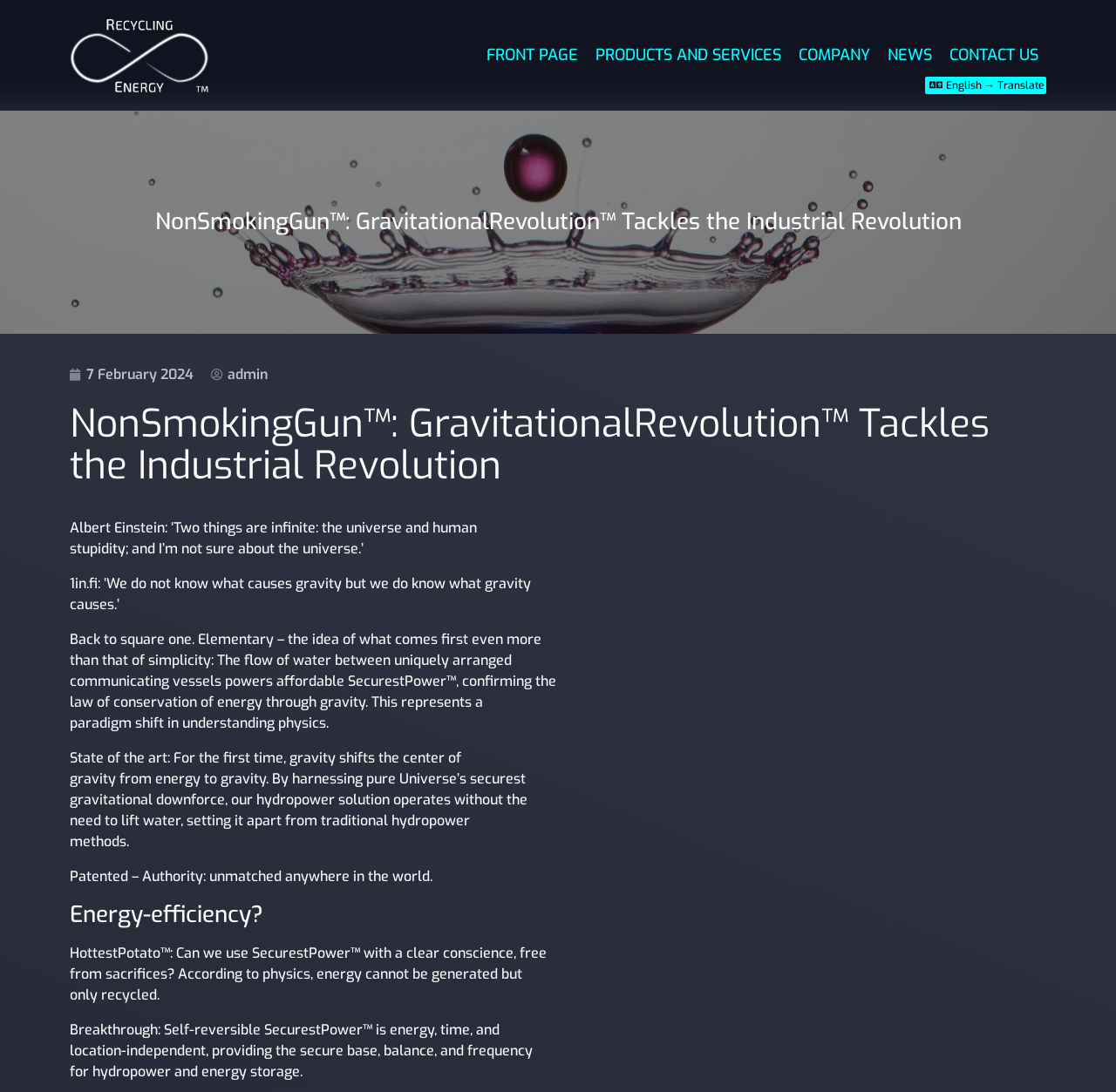Please provide the bounding box coordinates for the element that needs to be clicked to perform the following instruction: "Click the 'English → Translate' link". The coordinates should be given as four float numbers between 0 and 1, i.e., [left, top, right, bottom].

[0.829, 0.071, 0.937, 0.087]